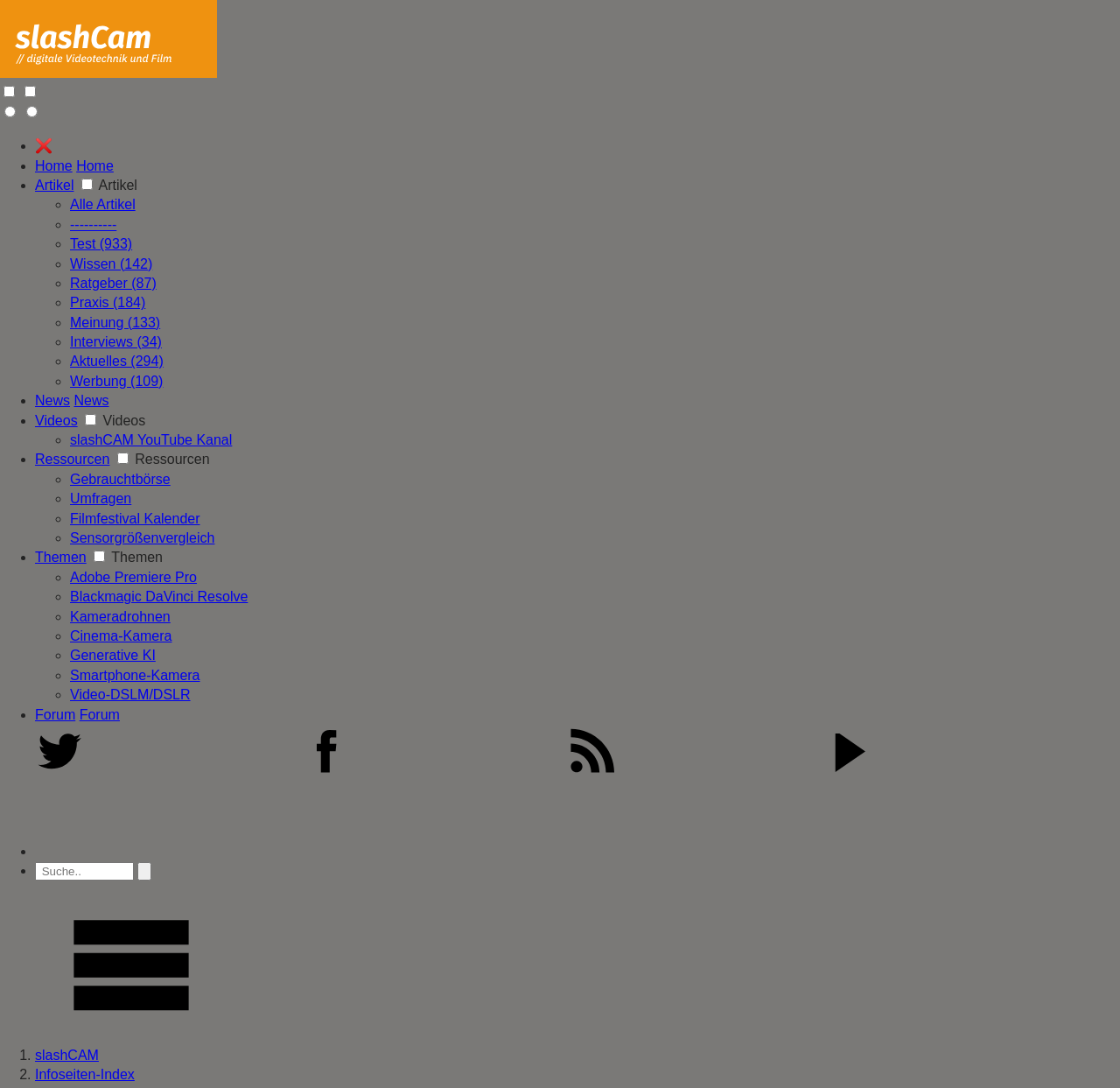Respond with a single word or phrase to the following question: What are the categories listed on the webpage?

Home, Artikel, Alle Artikel, etc.